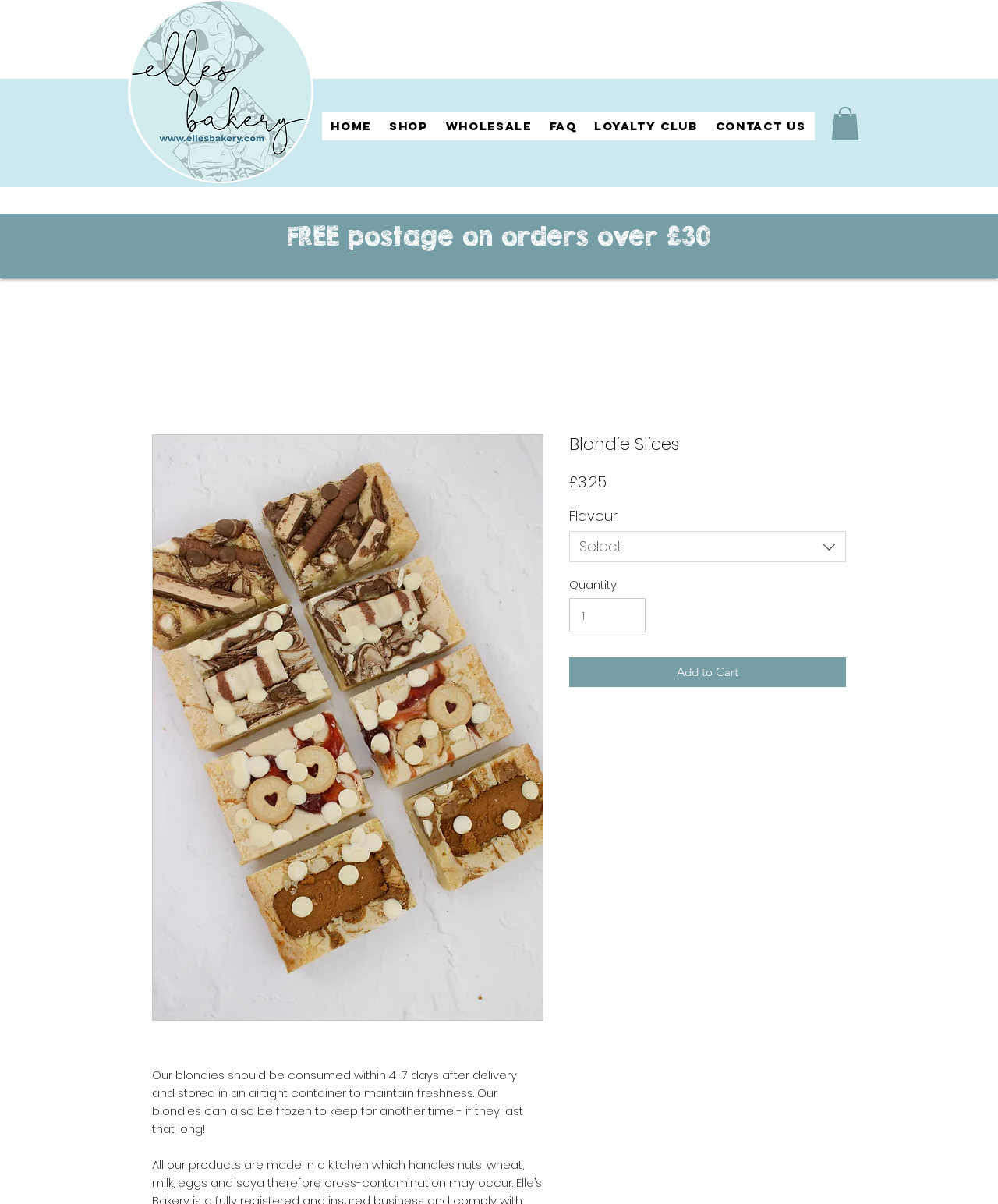Identify the bounding box coordinates for the element you need to click to achieve the following task: "Click the SHOP link". The coordinates must be four float values ranging from 0 to 1, formatted as [left, top, right, bottom].

[0.381, 0.093, 0.438, 0.116]